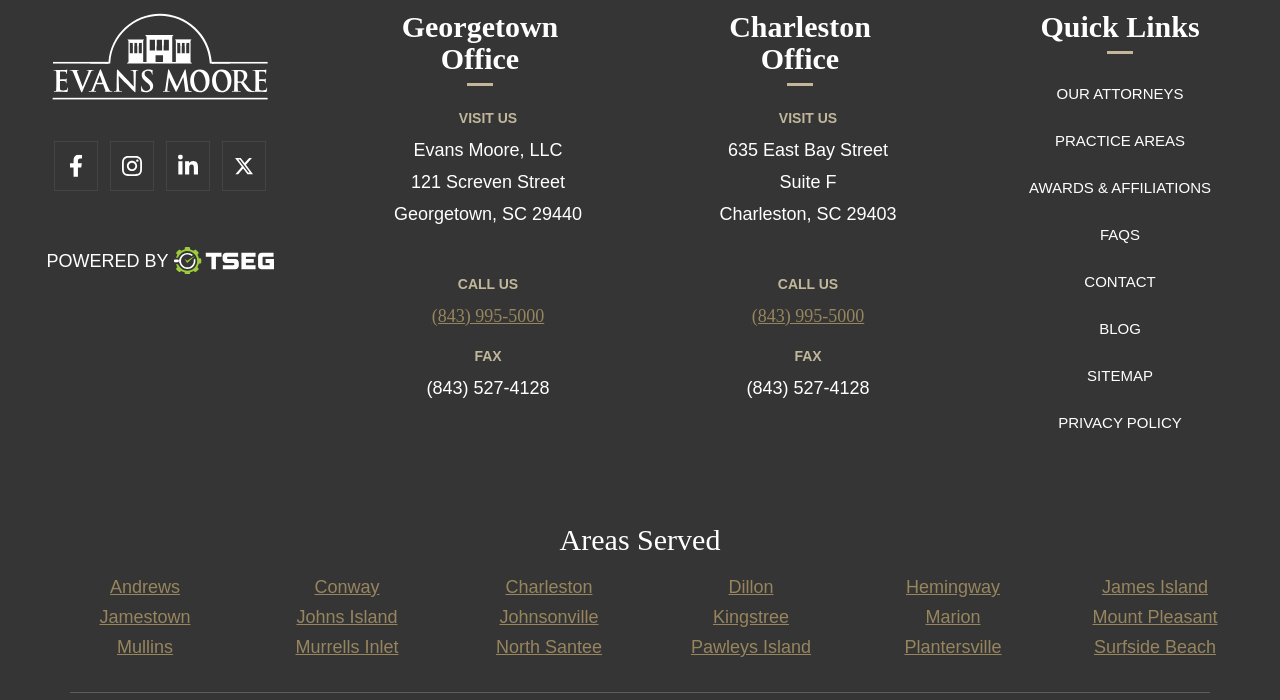Please identify the bounding box coordinates of the clickable element to fulfill the following instruction: "Visit the Georgetown office". The coordinates should be four float numbers between 0 and 1, i.e., [left, top, right, bottom].

[0.314, 0.013, 0.436, 0.106]